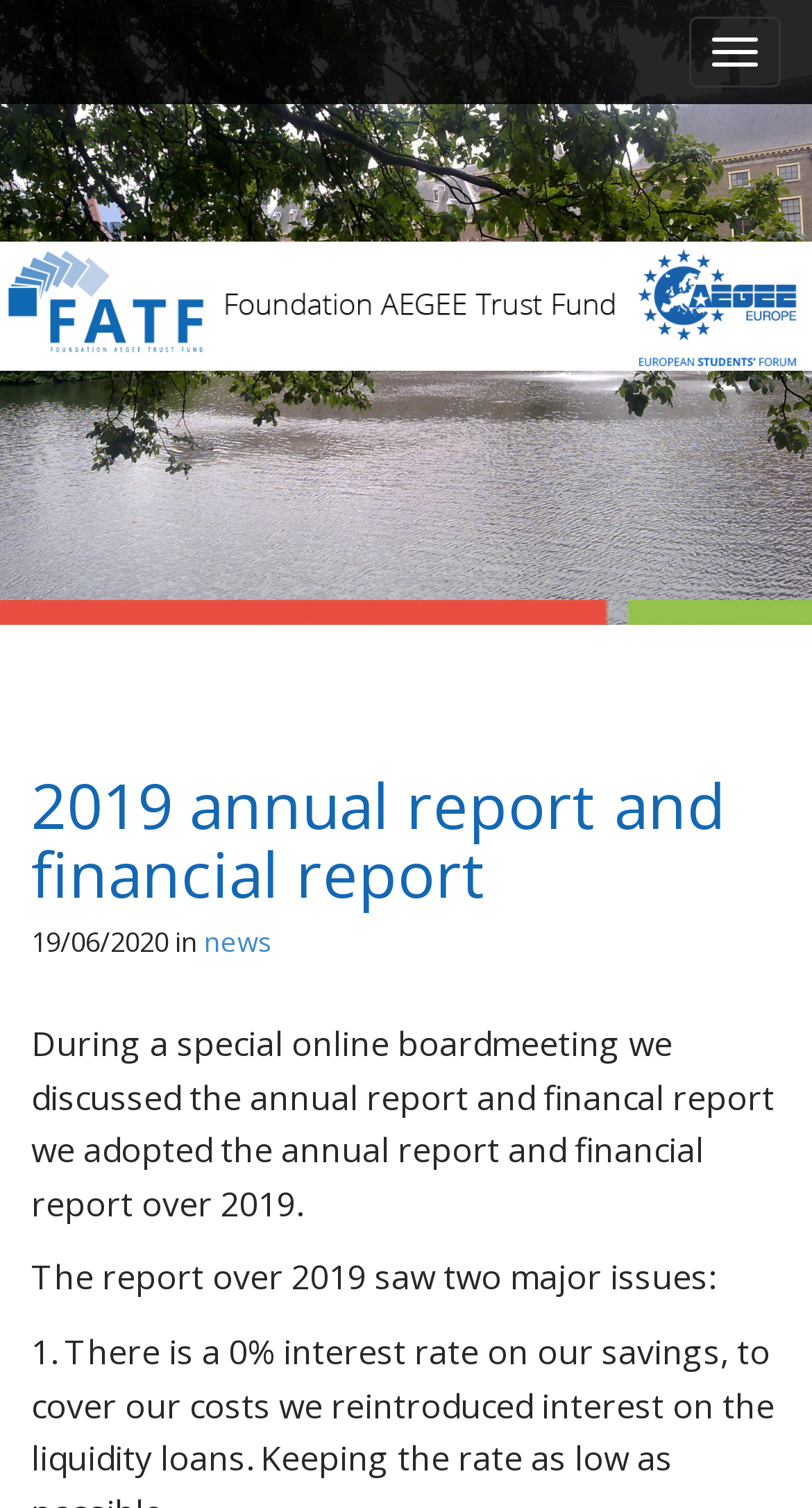How many major issues were mentioned in the report?
Please interpret the details in the image and answer the question thoroughly.

The text 'The report over 2019 saw two major issues:' suggests that the report mentioned two major issues, although the specific issues are not mentioned in the given webpage.